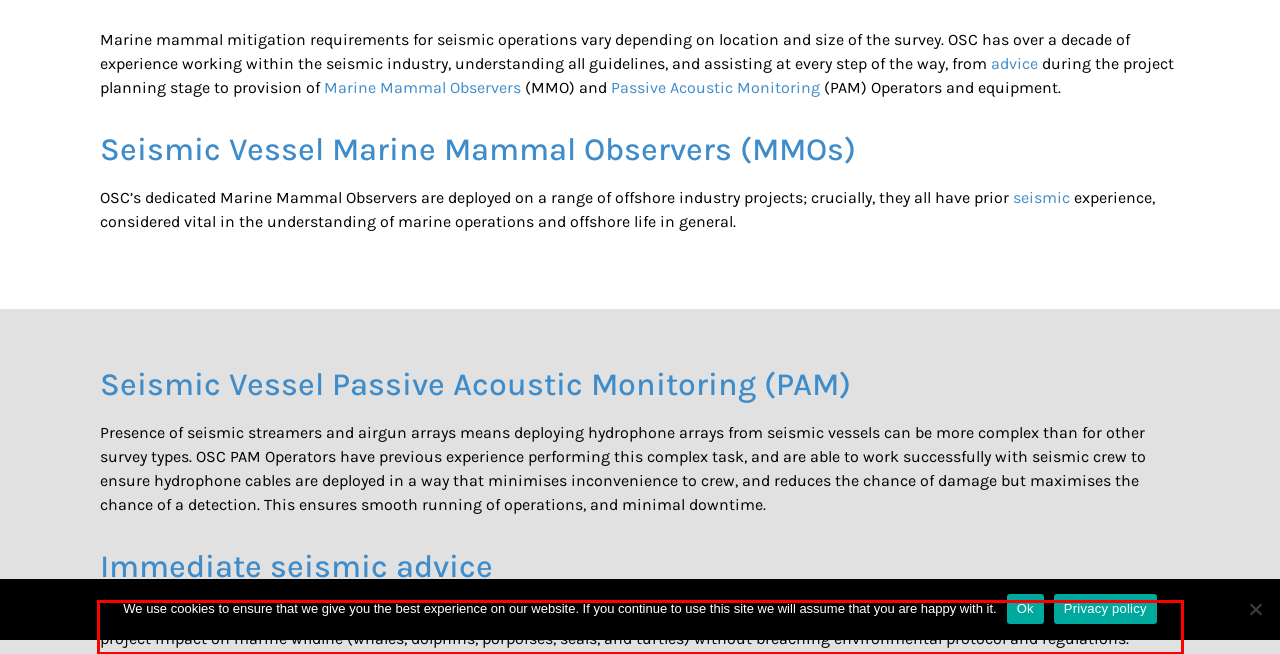From the provided screenshot, extract the text content that is enclosed within the red bounding box.

OSC’s highly experienced MMOs & PAM Operators provide immediate, on-the-spot advice on how to reduce operational downtime and minimise project impact on marine wildlife (whales, dolphins, porpoises, seals, and turtles) without breaching environmental protocol and regulations.